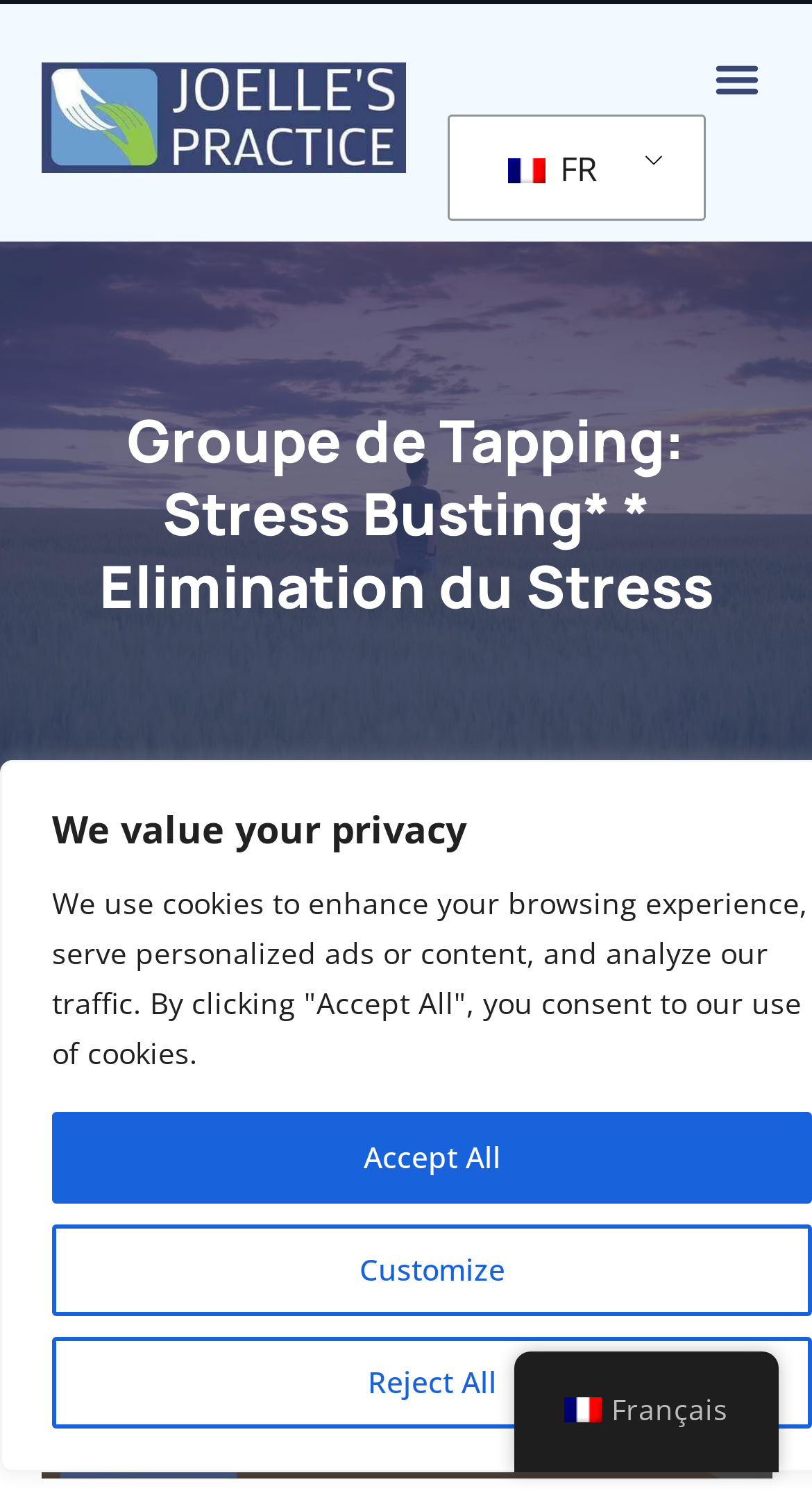Provide the bounding box coordinates, formatted as (top-left x, top-left y, bottom-right x, bottom-right y), with all values being floating point numbers between 0 and 1. Identify the bounding box of the UI element that matches the description: Accept All

[0.064, 0.746, 1.0, 0.807]